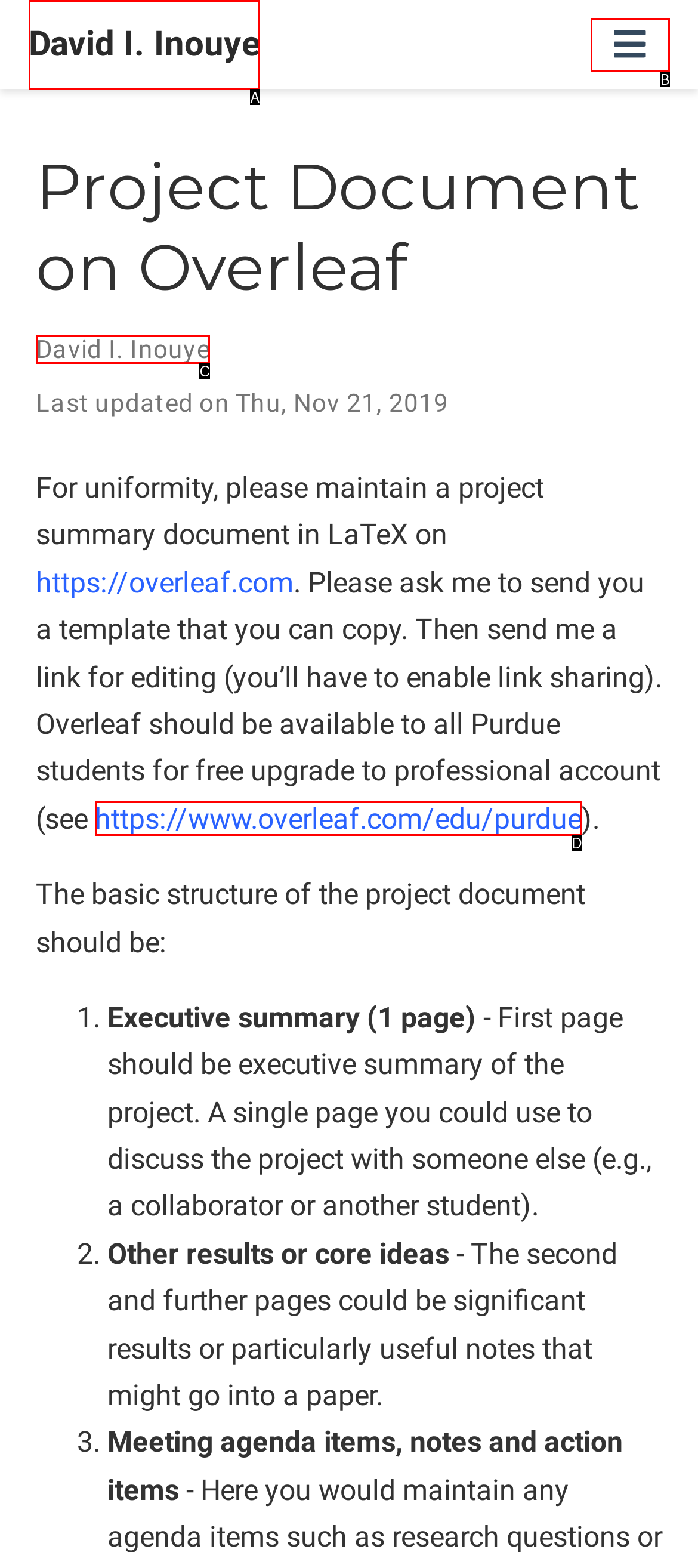Based on the description: David I. Inouye, select the HTML element that fits best. Provide the letter of the matching option.

A